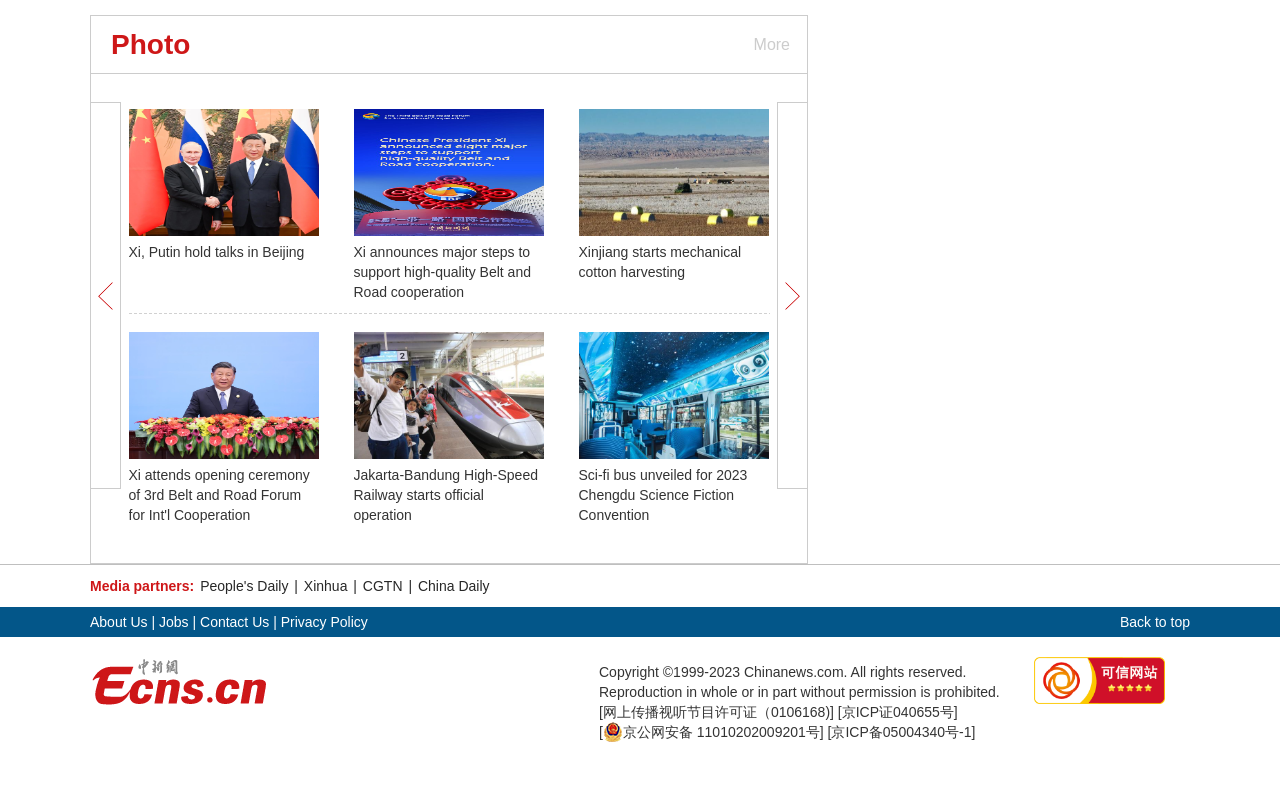Show the bounding box coordinates of the region that should be clicked to follow the instruction: "Read news about 'Xi, Putin hold talks in Beijing'."

[0.1, 0.277, 0.249, 0.294]